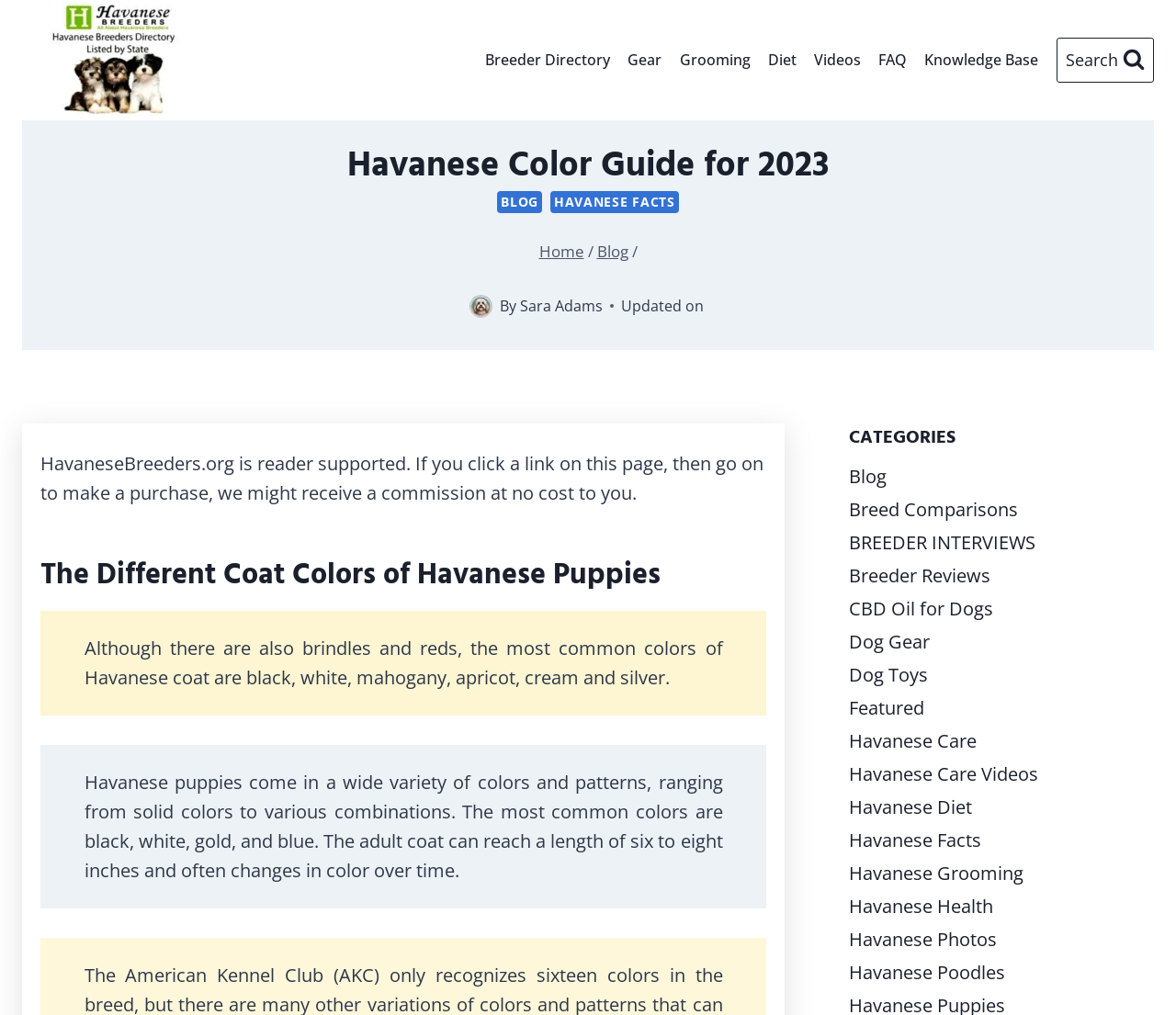From the details in the image, provide a thorough response to the question: What is the primary navigation menu?

I found the primary navigation menu by looking at the navigation element with the description 'Primary Navigation' and its child link elements, which contain the text 'Breeder Directory', 'Gear', 'Grooming', 'Diet', 'Videos', 'FAQ', and 'Knowledge Base'.